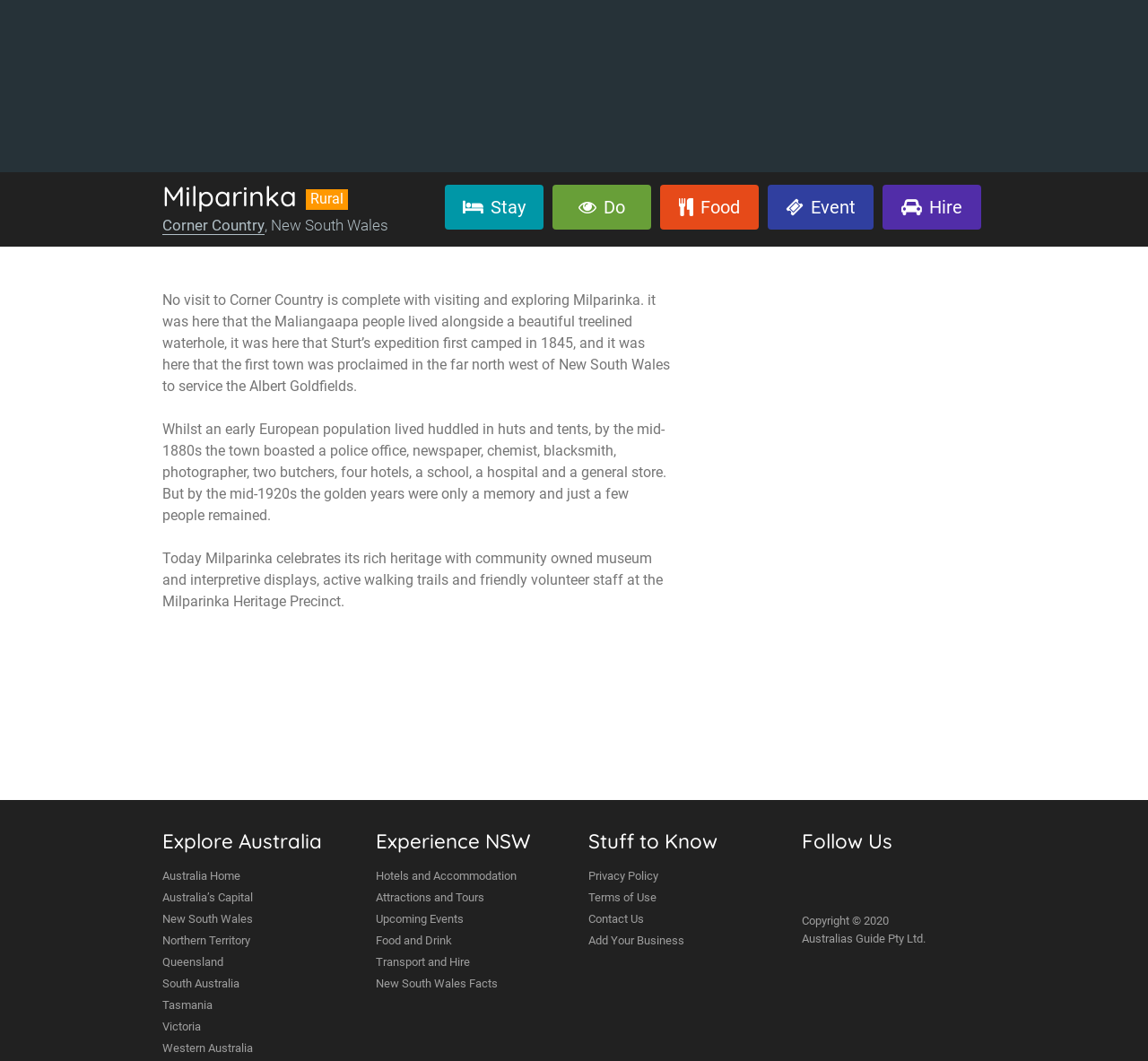Identify the bounding box of the UI component described as: "Do".

[0.481, 0.174, 0.567, 0.216]